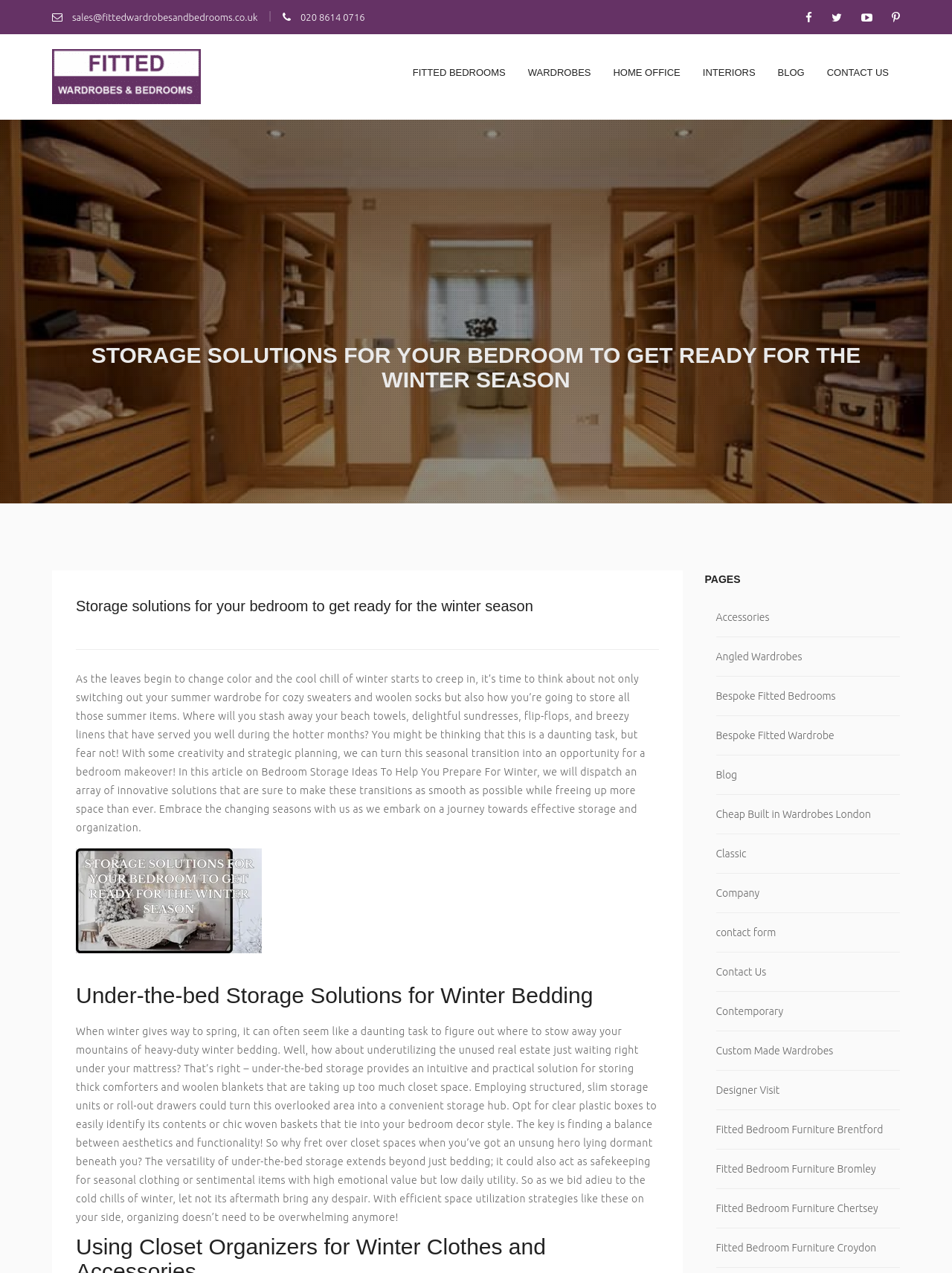Please provide the bounding box coordinates for the element that needs to be clicked to perform the following instruction: "Share on Facebook". The coordinates should be given as four float numbers between 0 and 1, i.e., [left, top, right, bottom].

None